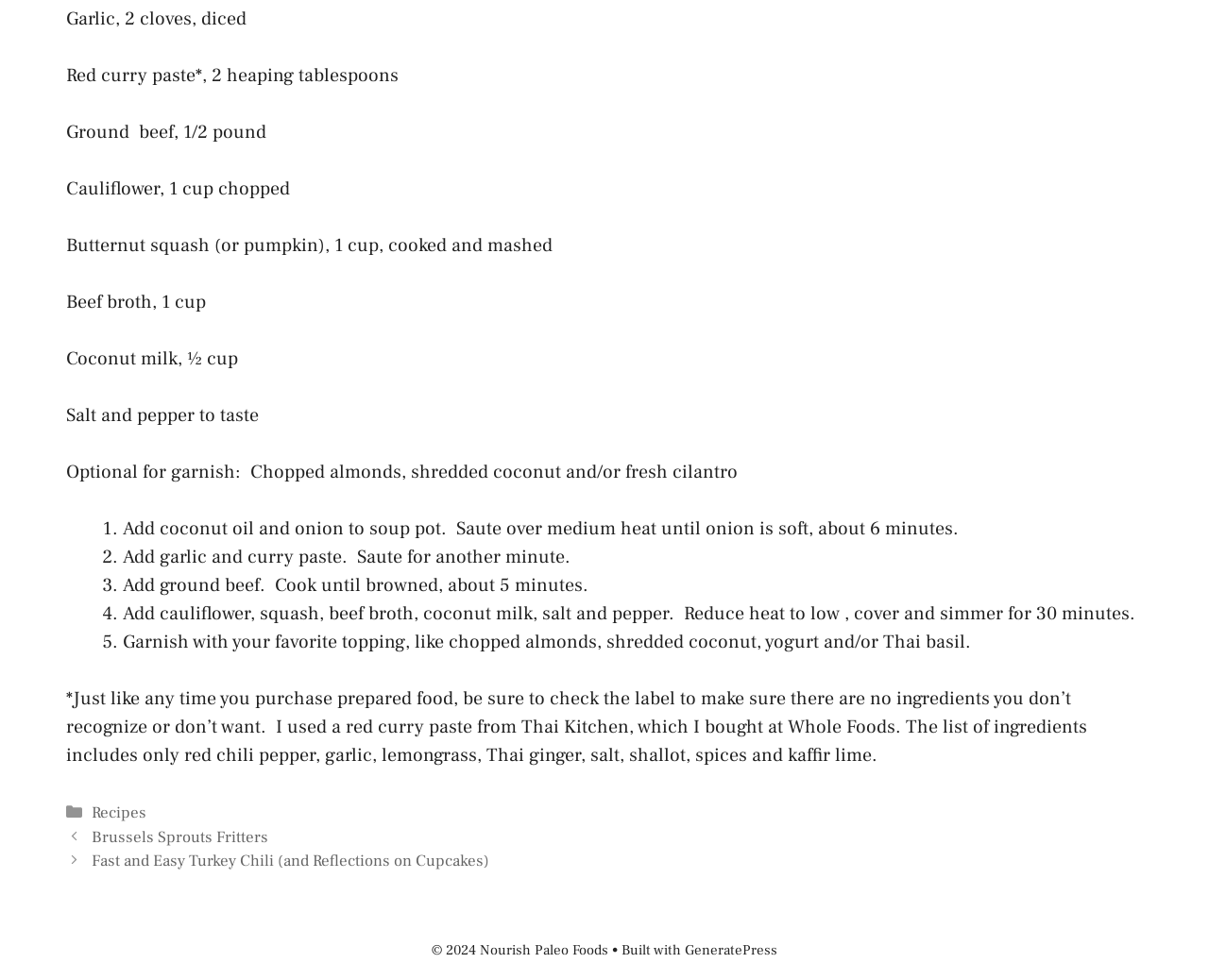What is the recipe name?
Answer with a single word or phrase by referring to the visual content.

Not specified